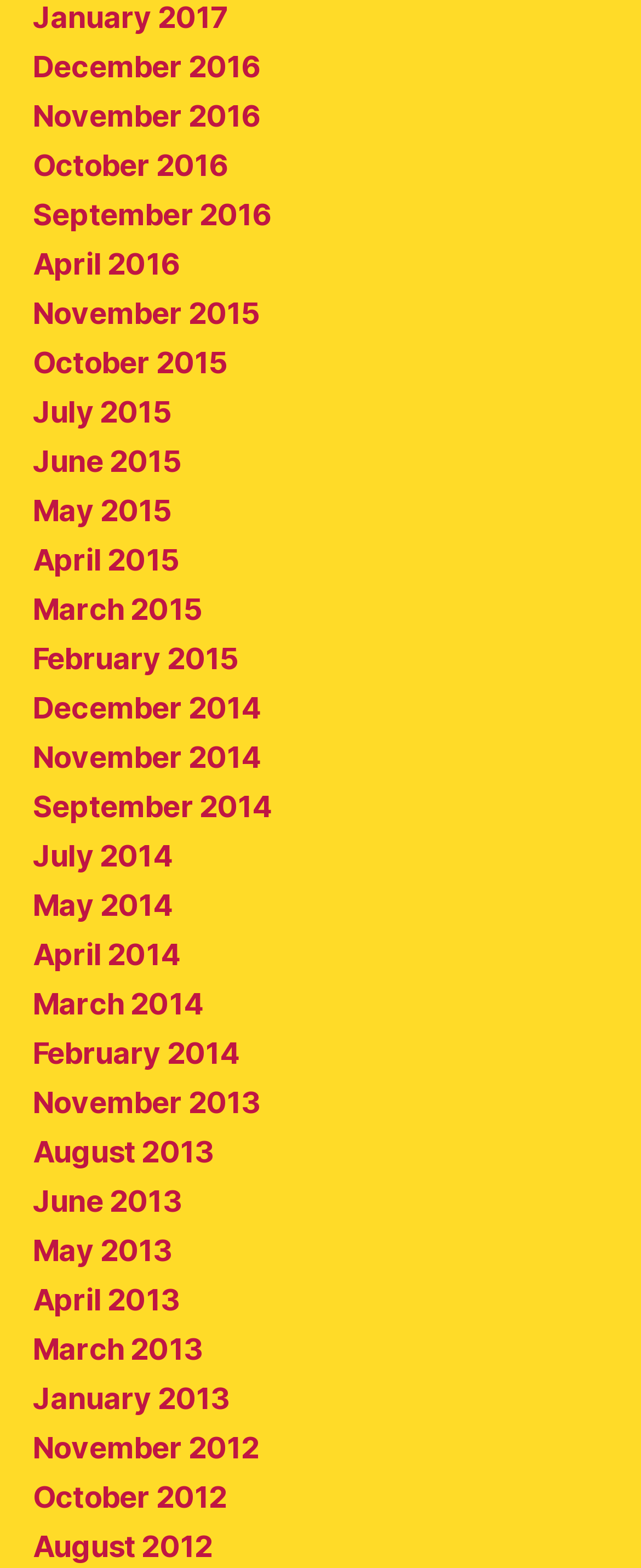Locate the bounding box coordinates of the element that needs to be clicked to carry out the instruction: "Access November 2012 archives". The coordinates should be given as four float numbers ranging from 0 to 1, i.e., [left, top, right, bottom].

[0.051, 0.912, 0.404, 0.934]